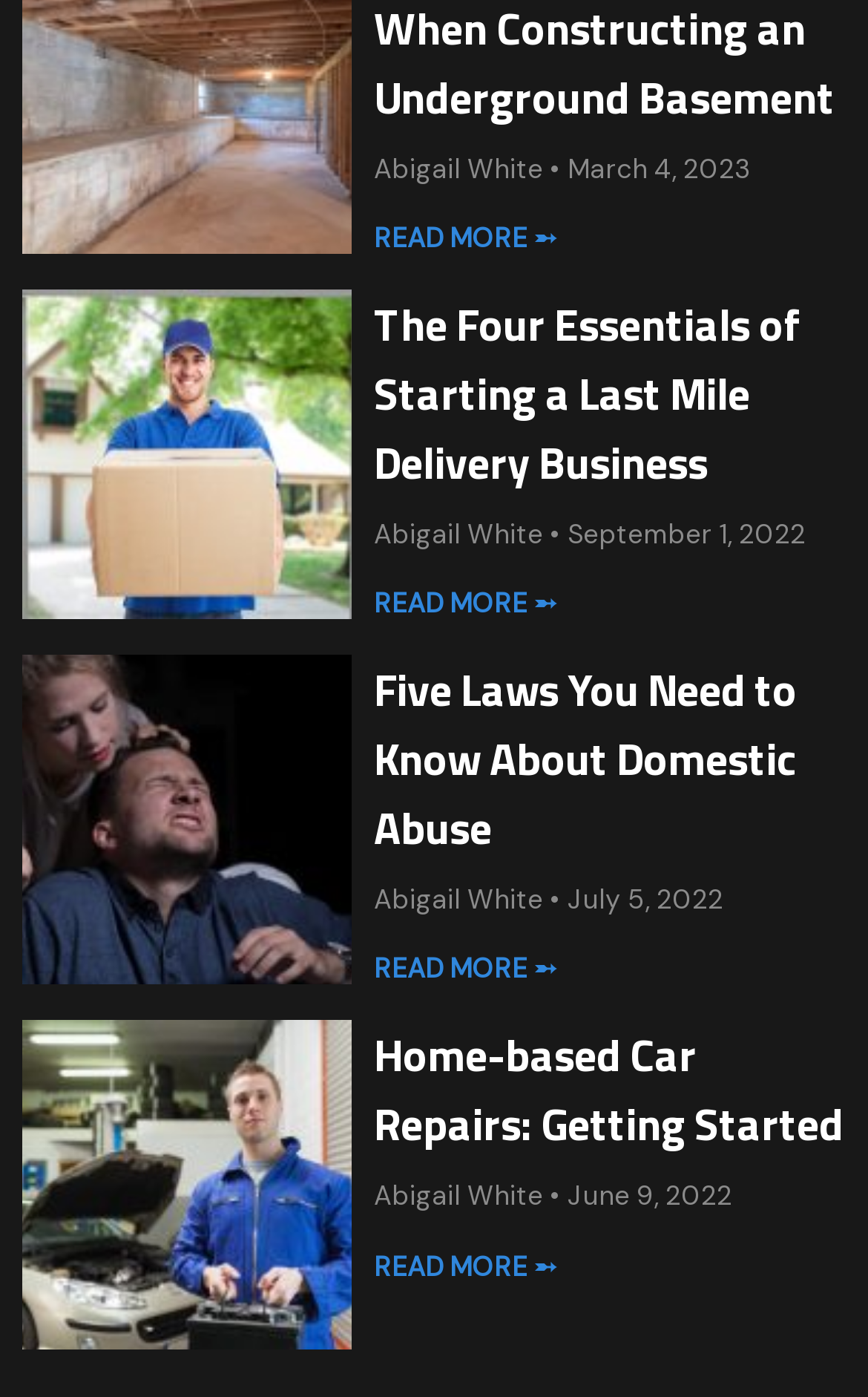Respond to the following query with just one word or a short phrase: 
Who is the author of the first article?

Abigail White